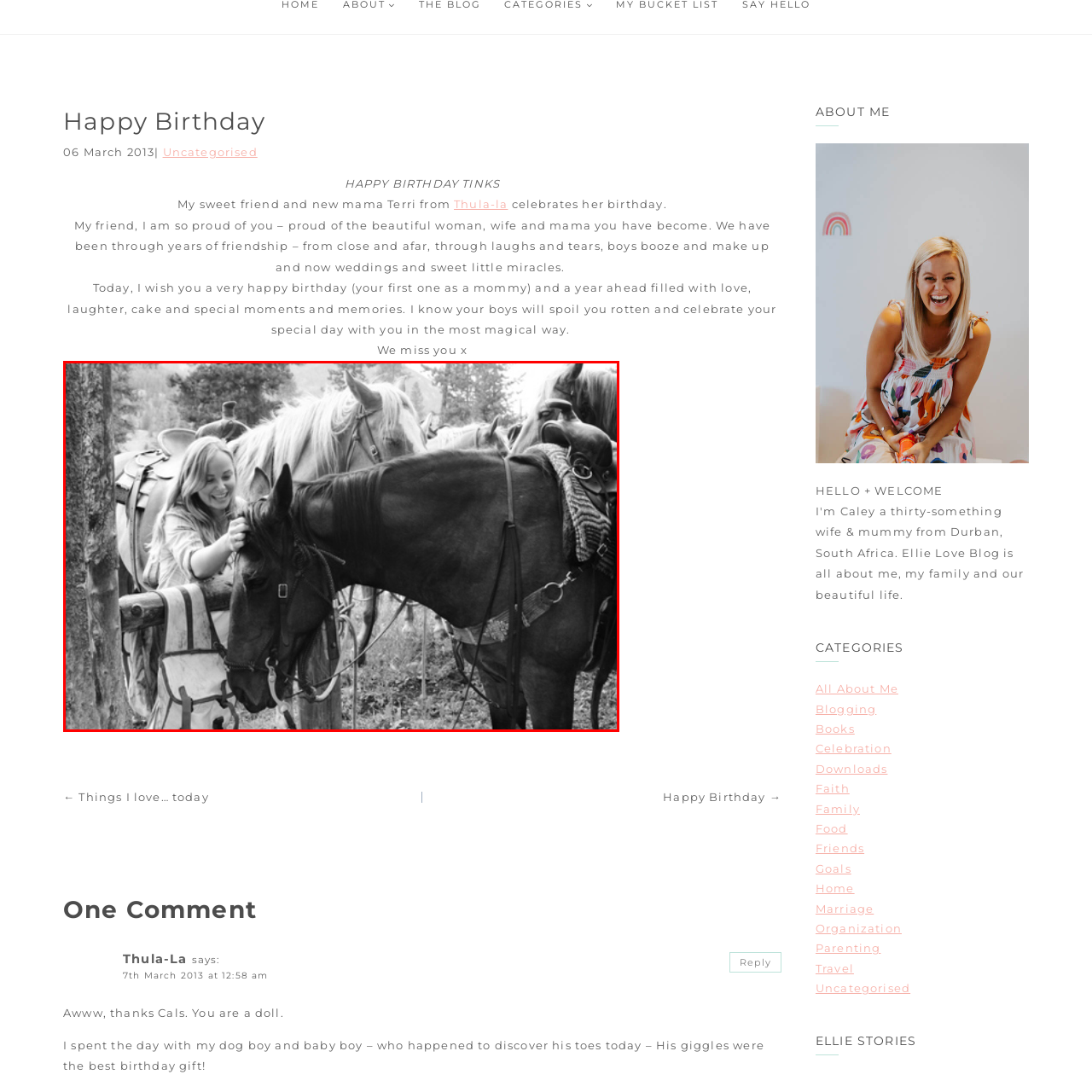How many horses are visible in the image?
Please analyze the segment of the image inside the red bounding box and respond with a single word or phrase.

Multiple